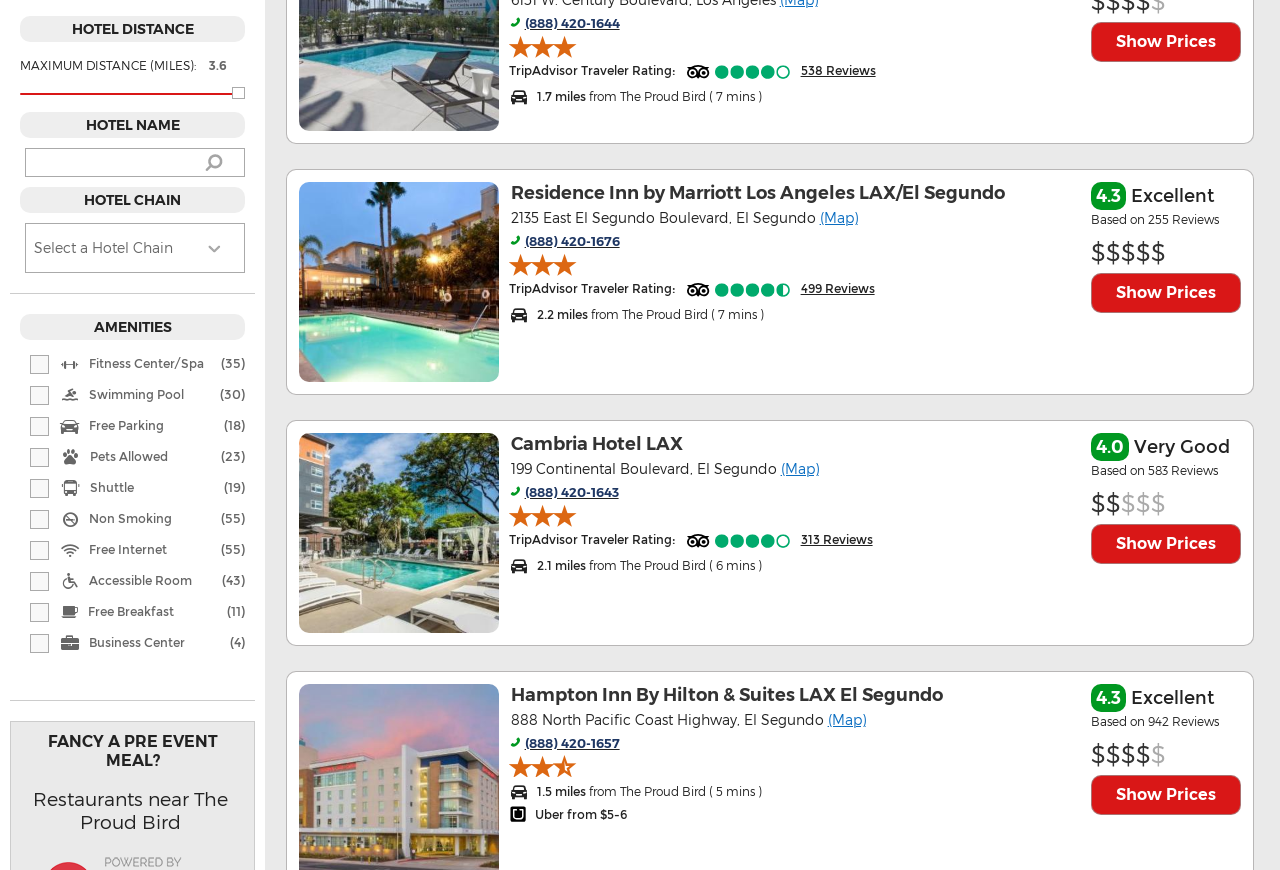Please identify the bounding box coordinates of the clickable area that will fulfill the following instruction: "Click the 'Show Prices' button". The coordinates should be in the format of four float numbers between 0 and 1, i.e., [left, top, right, bottom].

[0.872, 0.037, 0.95, 0.058]